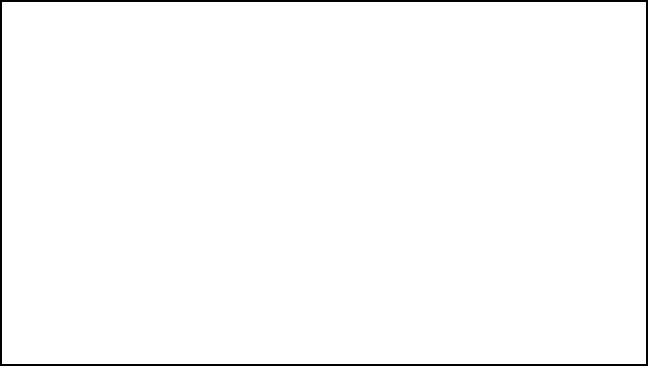Please study the image and answer the question comprehensively:
What is the number of modules in the course?

According to the caption, the course promises a wealth of resources, including lifetime access to a 10-module program filled with over 80 lessons, exercises, and worksheets to track progress.